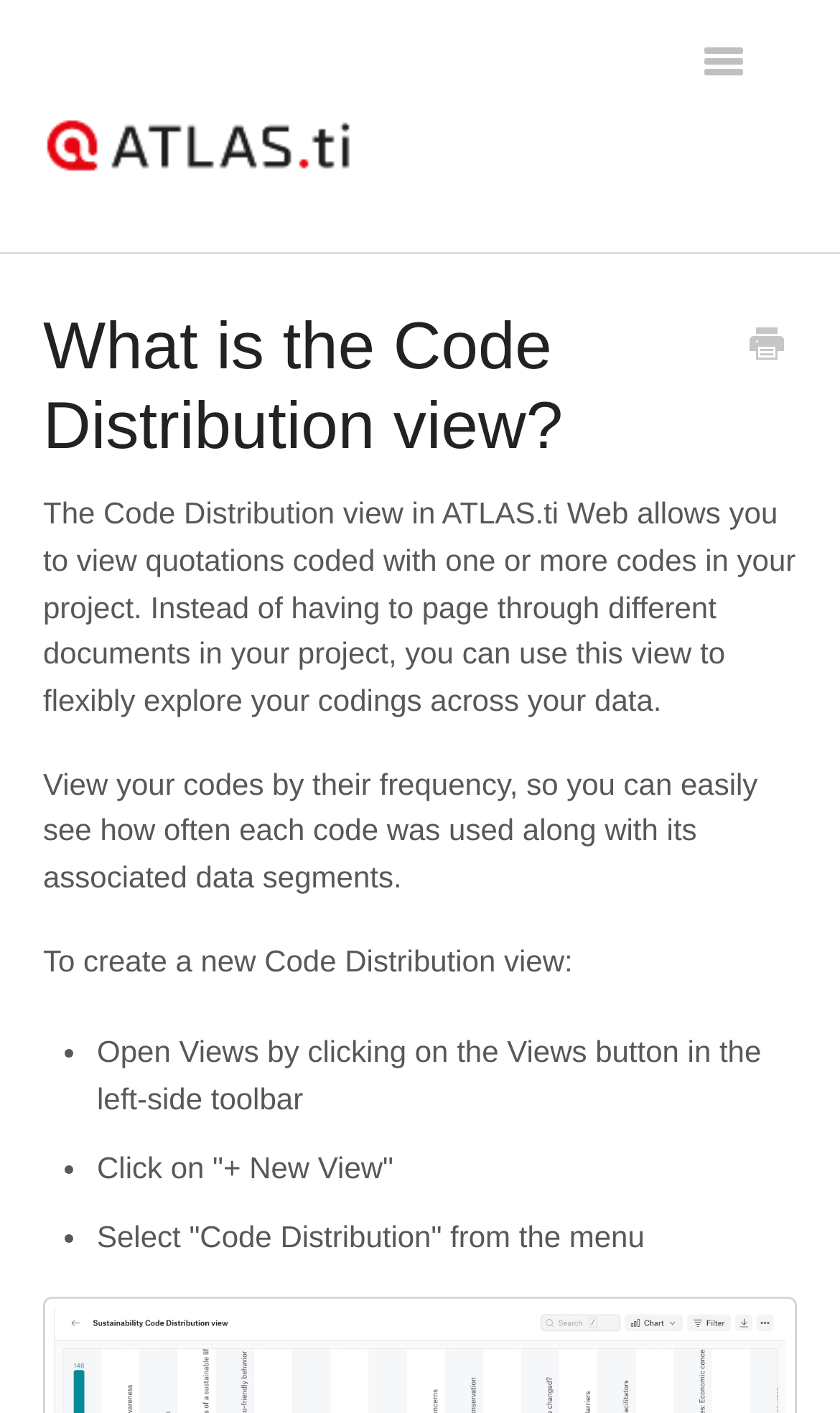Provide a thorough description of this webpage.

The webpage is about the Code Distribution view in ATLAS.ti Web, a tool that allows users to view quotations coded with one or more codes in their project. At the top left corner, there is a link to "ATLAS.ti Help in English" accompanied by an image. On the top right corner, there is a button to "Toggle Navigation". 

Below the top navigation, there is a menu with several links, including "Support Home", "Account Management", "Learning/Training", "Licenses & Pricing", "ATLAS.ti Windows / Mac", "ATLAS.ti Web", and "Resellers". 

The main content of the page is divided into sections. The first section has a heading "What is the Code Distribution view?" followed by a brief description of the feature. There is also a link to "Print this Article" on the top right corner of this section. 

The next section explains the benefits of using the Code Distribution view, including the ability to view codes by their frequency and explore codings across data. 

The following section provides a step-by-step guide on how to create a new Code Distribution view, with three bullet points: opening Views by clicking on the Views button, clicking on "+ New View", and selecting "Code Distribution" from the menu. Each bullet point is accompanied by a brief description.